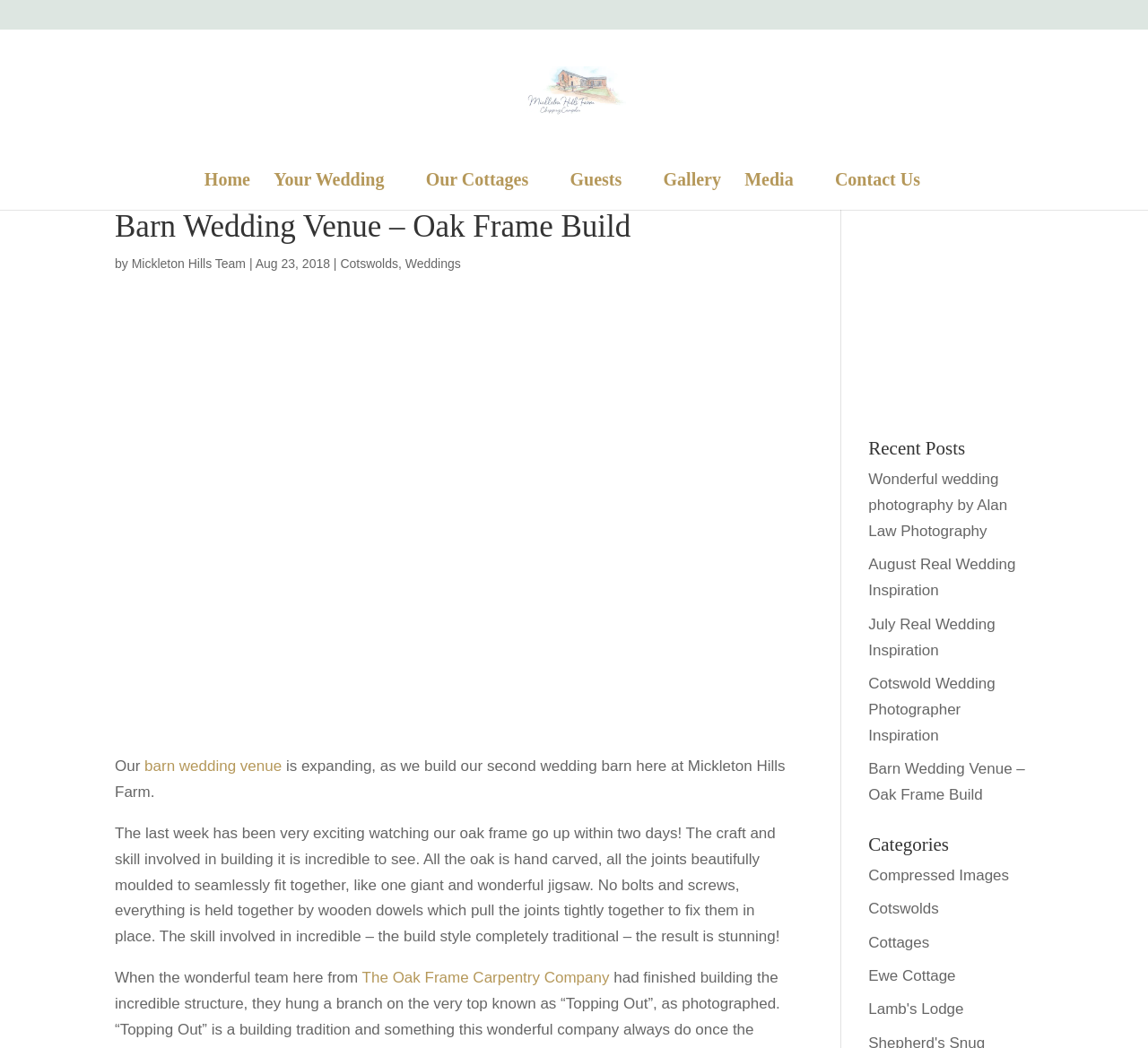For the element described, predict the bounding box coordinates as (top-left x, top-left y, bottom-right x, bottom-right y). All values should be between 0 and 1. Element description: Cotswolds

[0.296, 0.245, 0.347, 0.258]